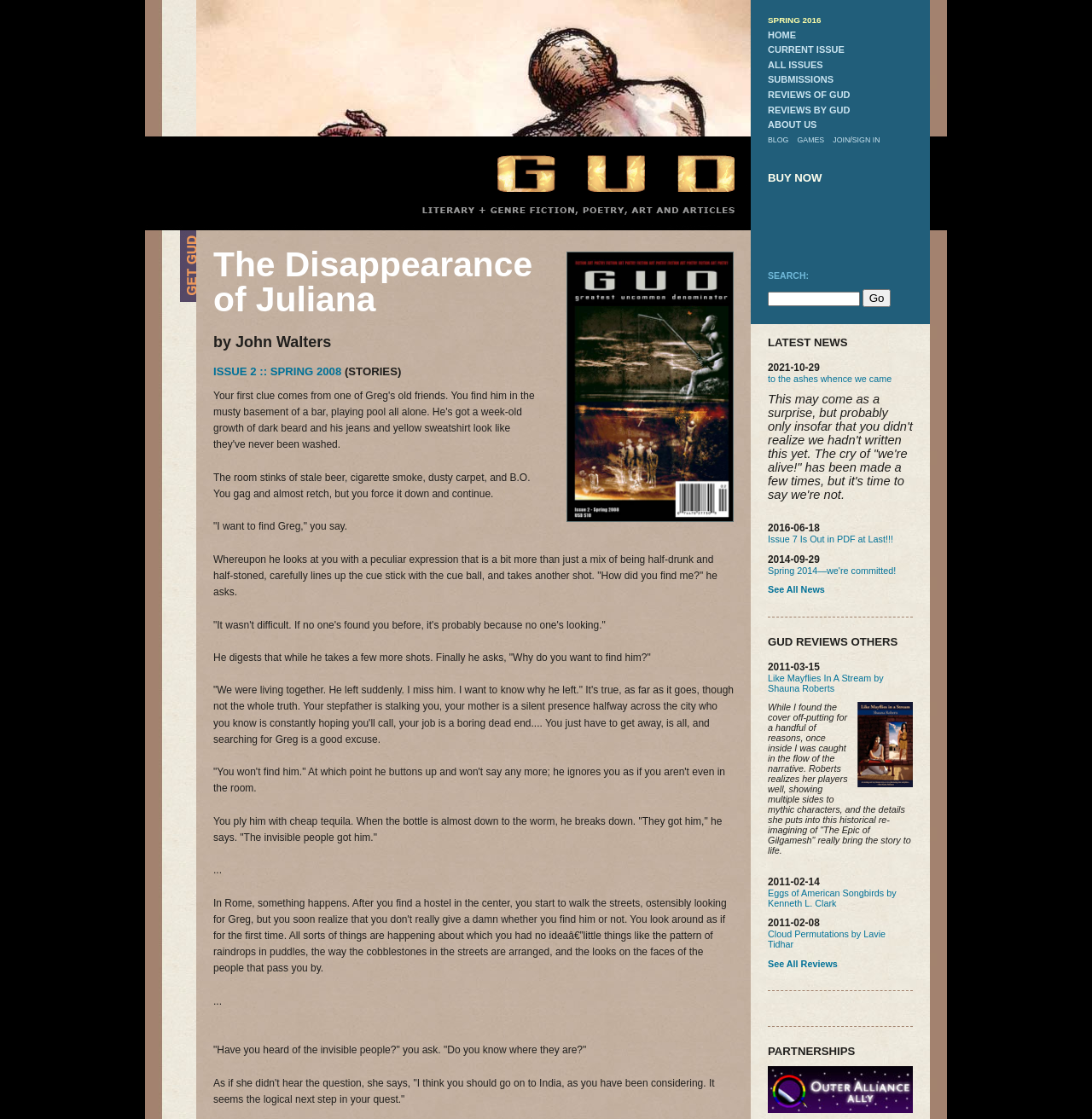What is the purpose of the search box?
Look at the image and answer the question with a single word or phrase.

To search the website